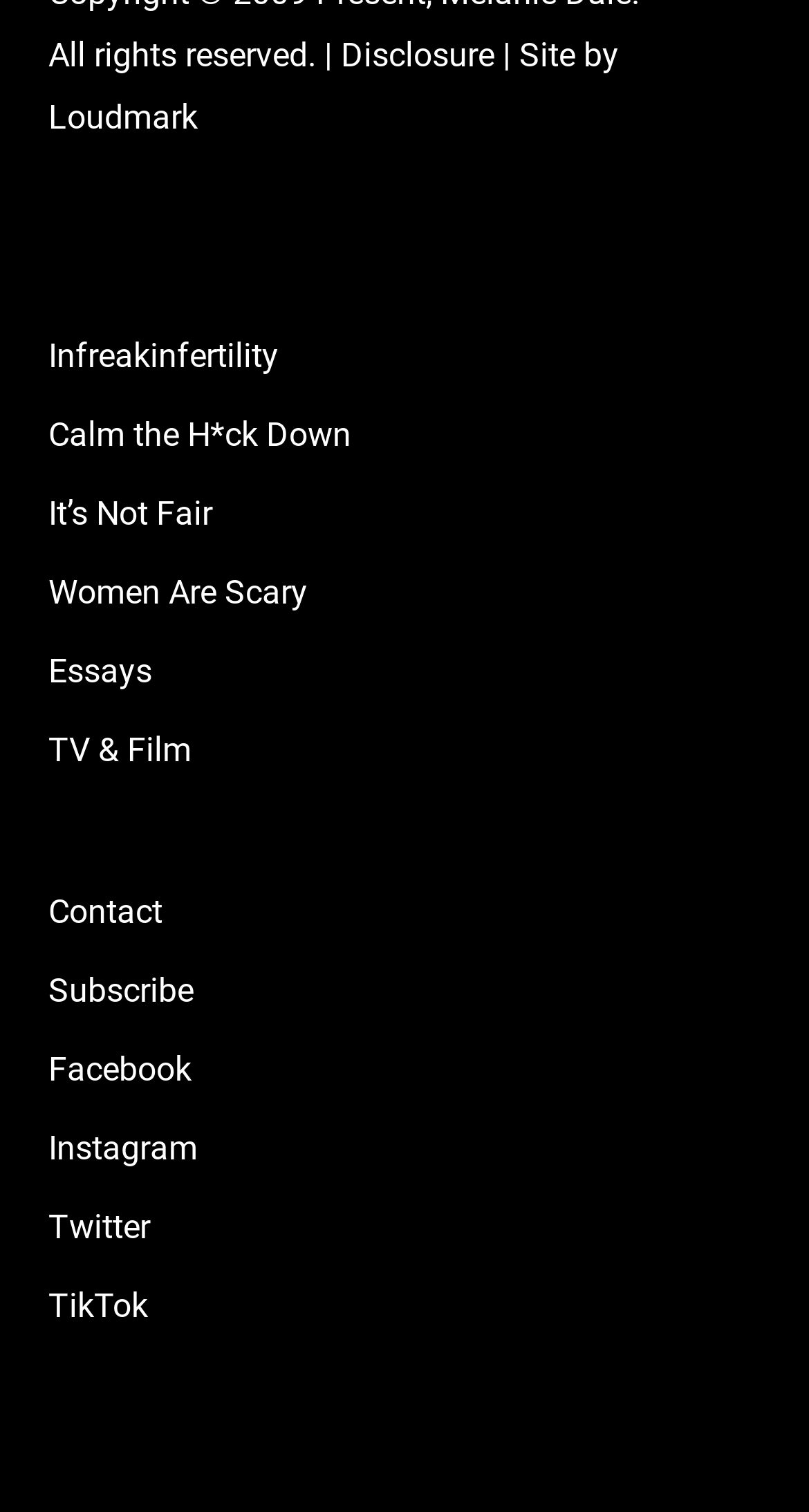Identify the bounding box coordinates of the clickable region required to complete the instruction: "follow on Facebook". The coordinates should be given as four float numbers within the range of 0 and 1, i.e., [left, top, right, bottom].

[0.06, 0.688, 0.94, 0.729]